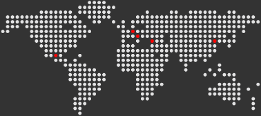Create a detailed narrative for the image.

The image features a stylized world map with a grid pattern made up of white dots on a dark gray background. Strategic points on the map are highlighted with red dots, indicating significant locations. This visual representation underscores global connectivity and the geographical presence of the company, odelo GmbH, likely reflecting its operational sites or markets. The aesthetic design combines simplicity with clarity, making it an effective tool for illustrating the company's international reach and influence within the automotive industry.